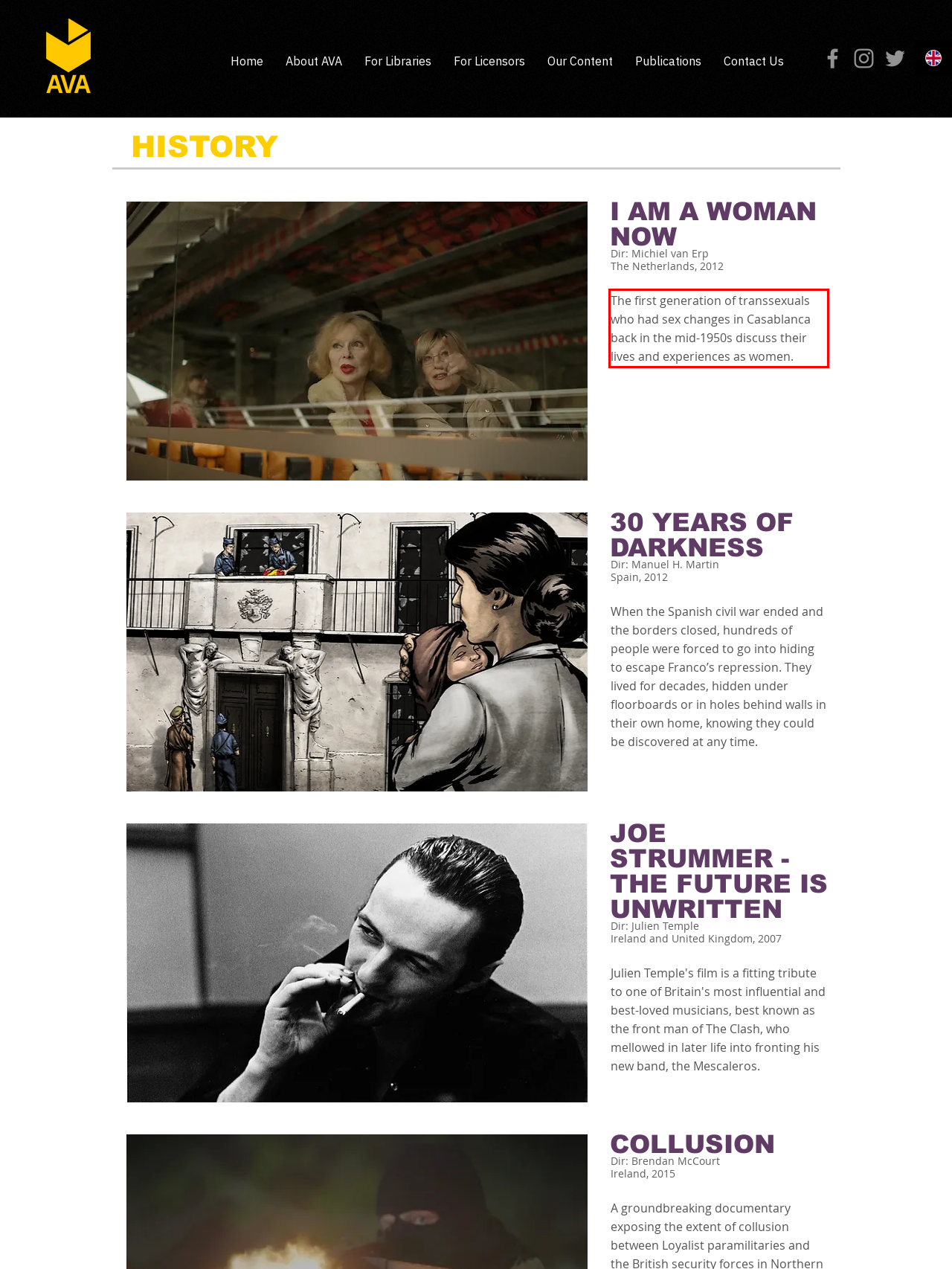You have a screenshot of a webpage with a red bounding box. Use OCR to generate the text contained within this red rectangle.

The first generation of transsexuals who had sex changes in Casablanca back in the mid-1950s discuss their lives and experiences as women.